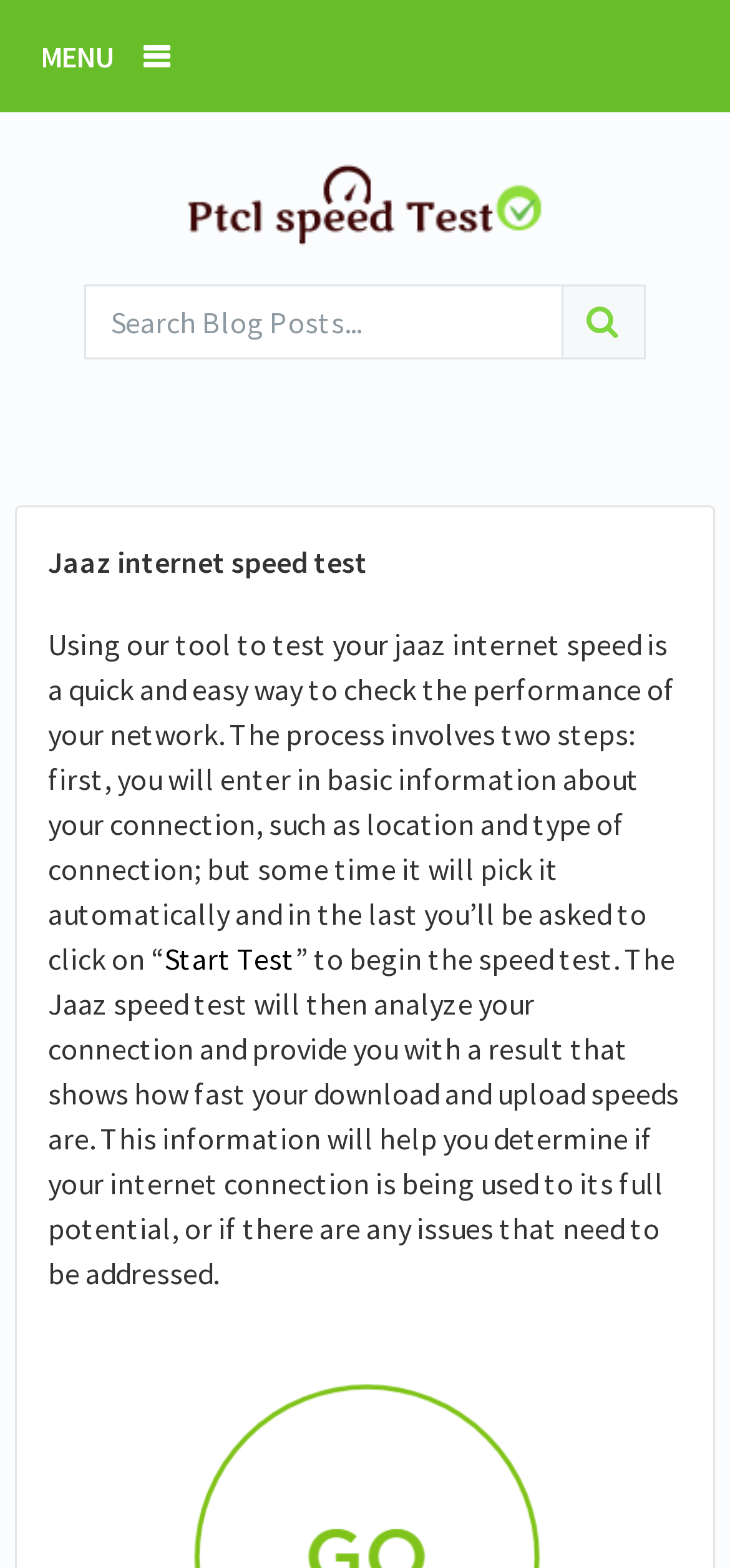Create a full and detailed caption for the entire webpage.

The webpage is about Jaaz speed testing, with a prominent heading "ptcl speed" at the top, accompanied by a link and an image with the same text. Below this, there is a search bar with a placeholder text "Search Blog Posts..." and a search button with a magnifying glass icon.

To the left of the search bar, there is a static text "Jaaz internet speed test". Below this, there is a paragraph of text that explains the process of using the tool to test internet speed, which involves entering basic information about the connection and clicking on "Start Test" to begin the speed test. The "Start Test" button is located below the paragraph, slightly to the left.

The webpage also has a menu link at the top left corner, represented by the text "MENU" and an icon.